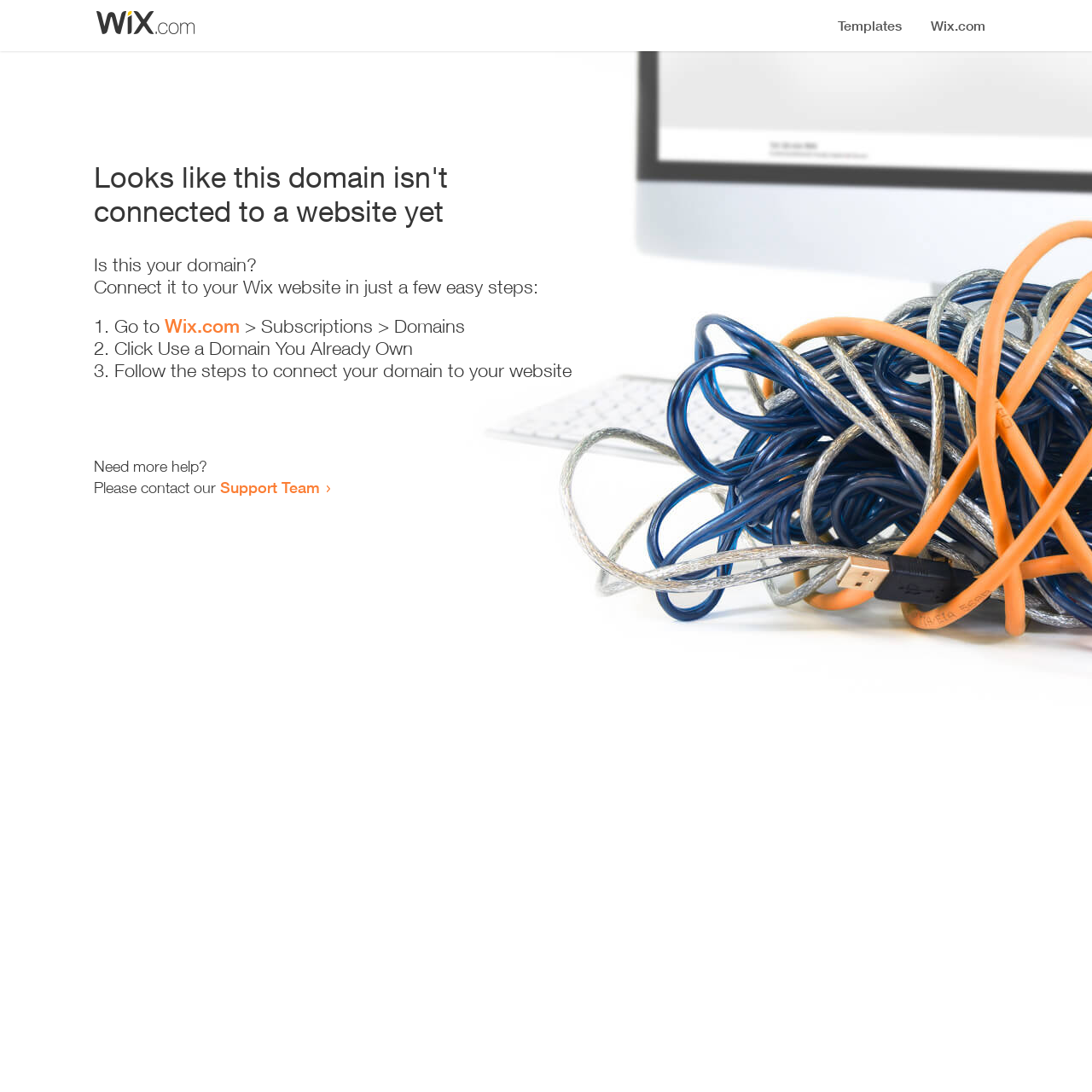Give a succinct answer to this question in a single word or phrase: 
How many steps are required to connect the domain?

3